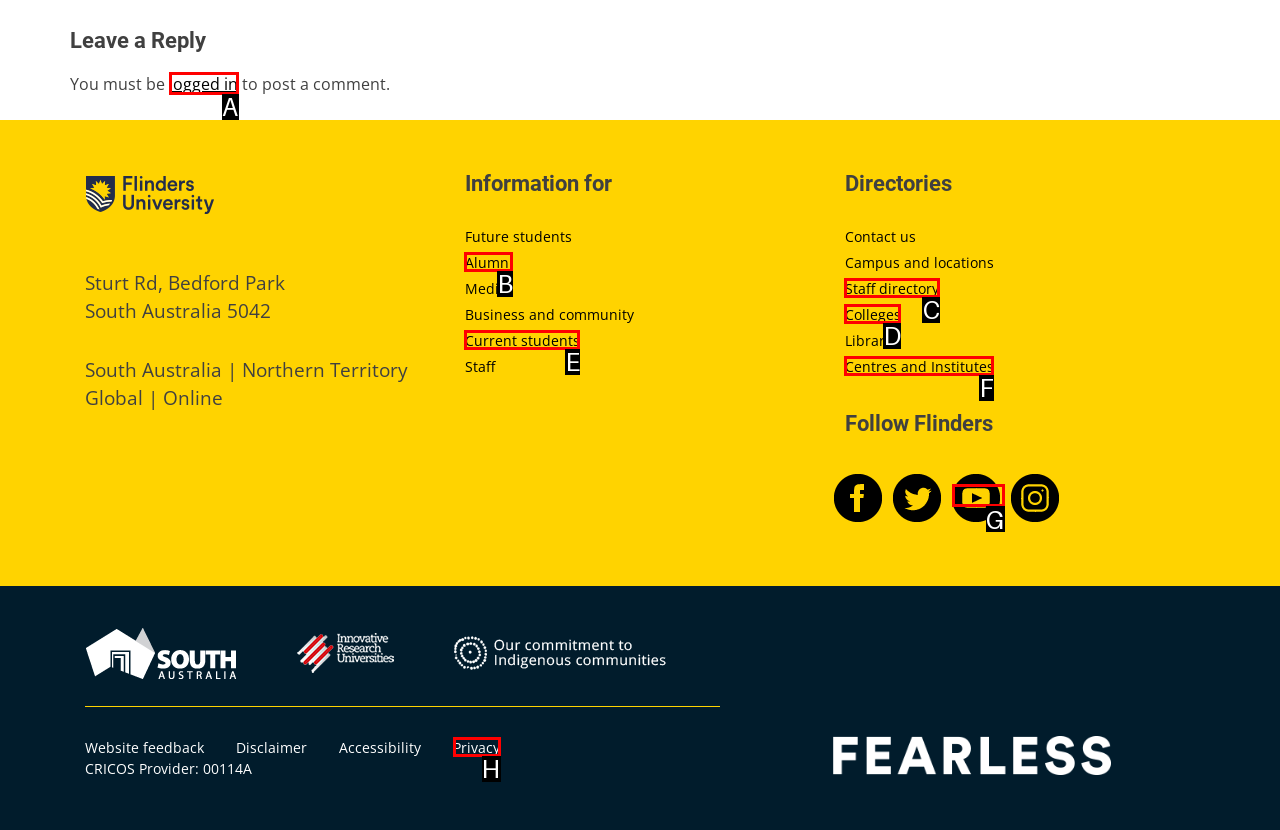Please identify the correct UI element to click for the task: View the Staff directory Respond with the letter of the appropriate option.

C